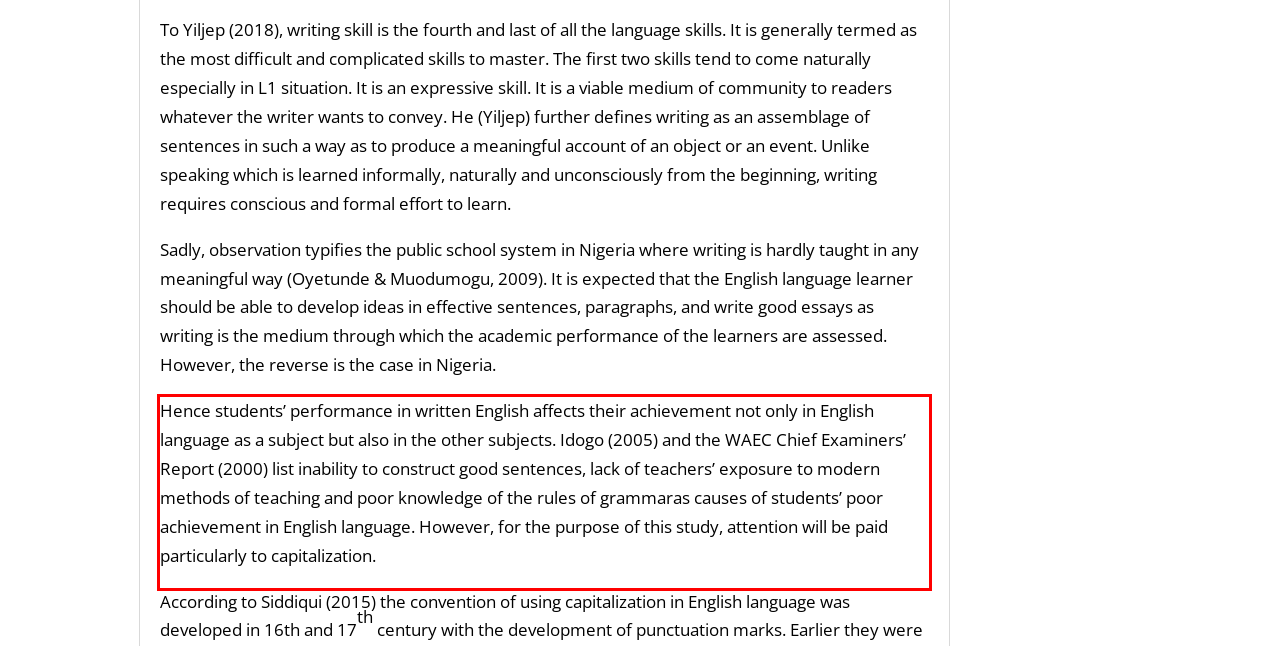Within the provided webpage screenshot, find the red rectangle bounding box and perform OCR to obtain the text content.

Hence students’ performance in written English affects their achievement not only in English language as a subject but also in the other subjects. Idogo (2005) and the WAEC Chief Examiners’ Report (2000) list inability to construct good sentences, lack of teachers’ exposure to modern methods of teaching and poor knowledge of the rules of grammaras causes of students’ poor achievement in English language. However, for the purpose of this study, attention will be paid particularly to capitalization.